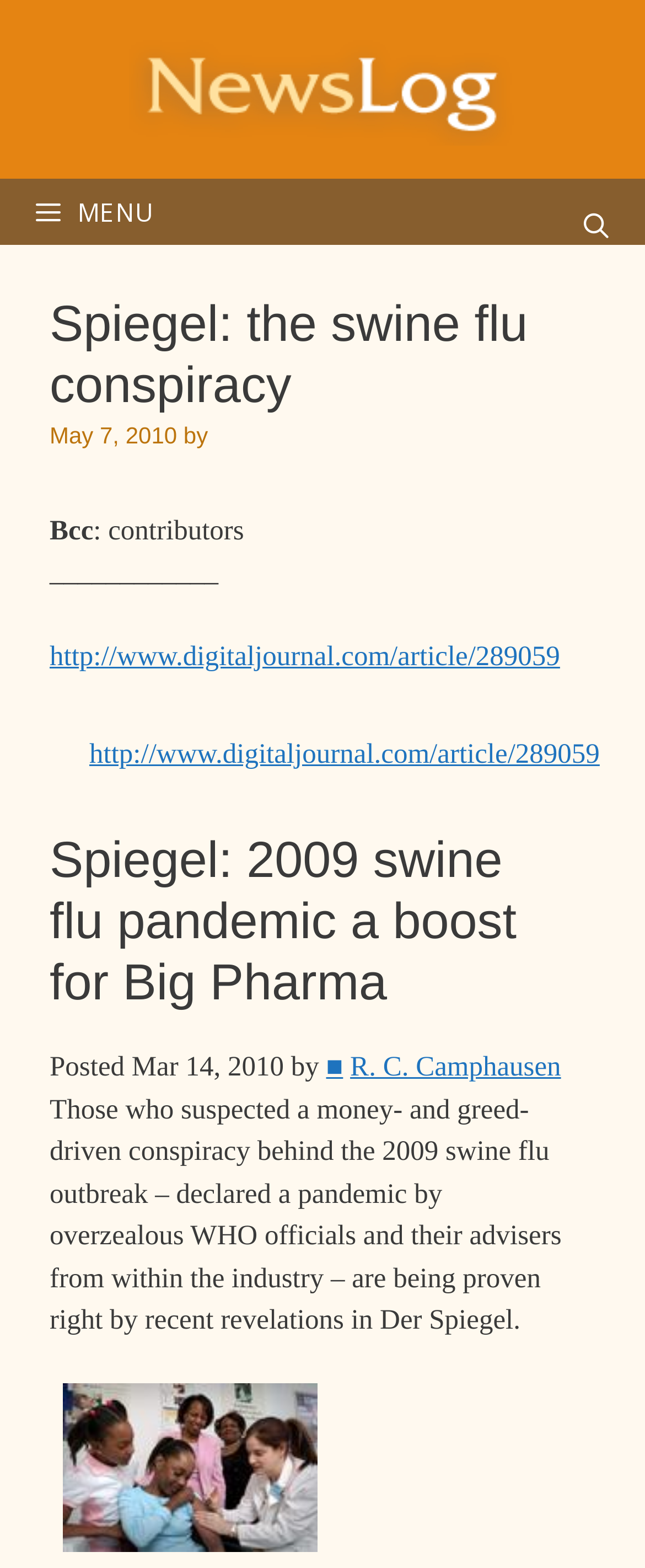Identify the bounding box of the UI element described as follows: "parent_node: CDC". Provide the coordinates as four float numbers in the range of 0 to 1 [left, top, right, bottom].

[0.097, 0.974, 0.492, 0.994]